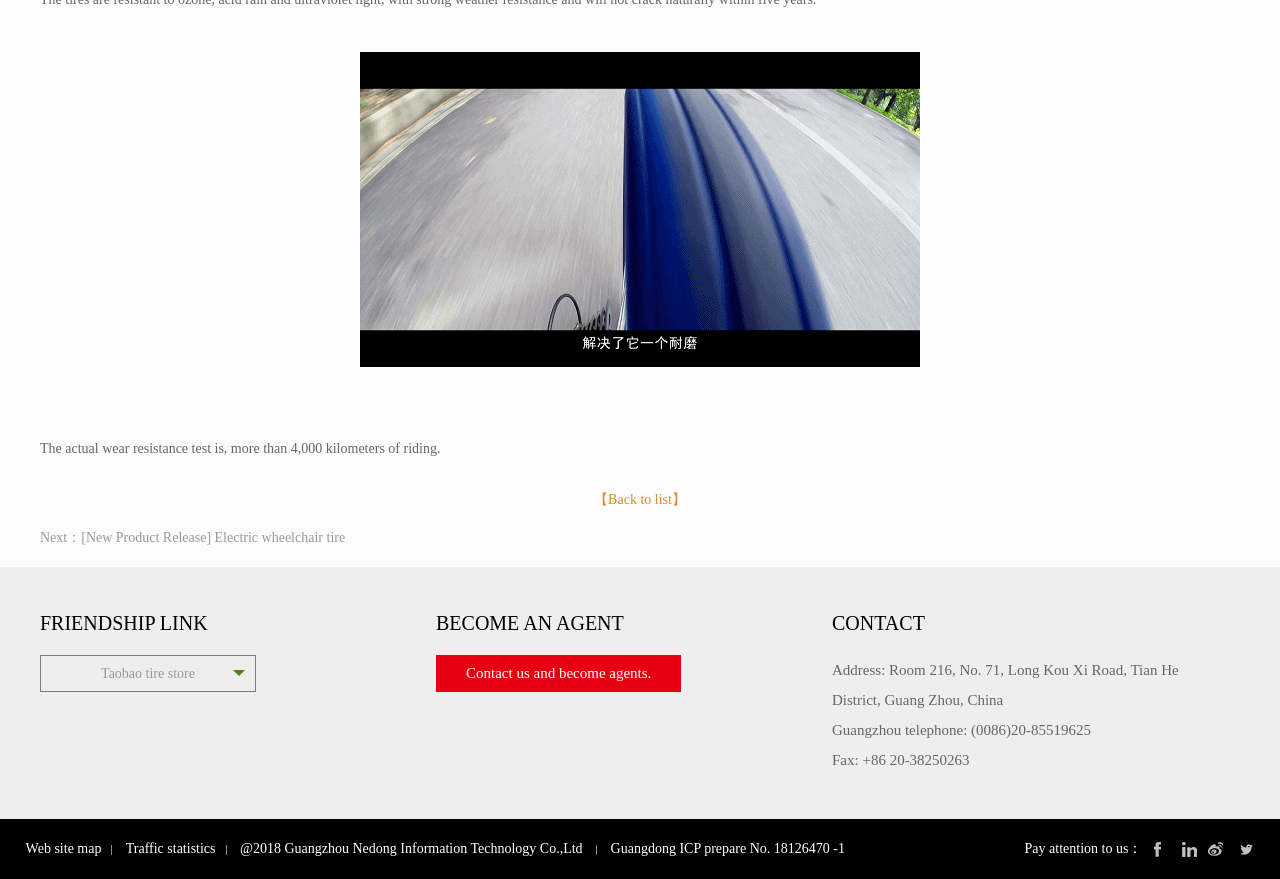What is the copyright information of this webpage?
Please provide a comprehensive answer based on the contents of the image.

The copyright information is located at the bottom of the webpage, which states '@2018 Guangzhou Nedong Information Technology Co.,Ltd'.